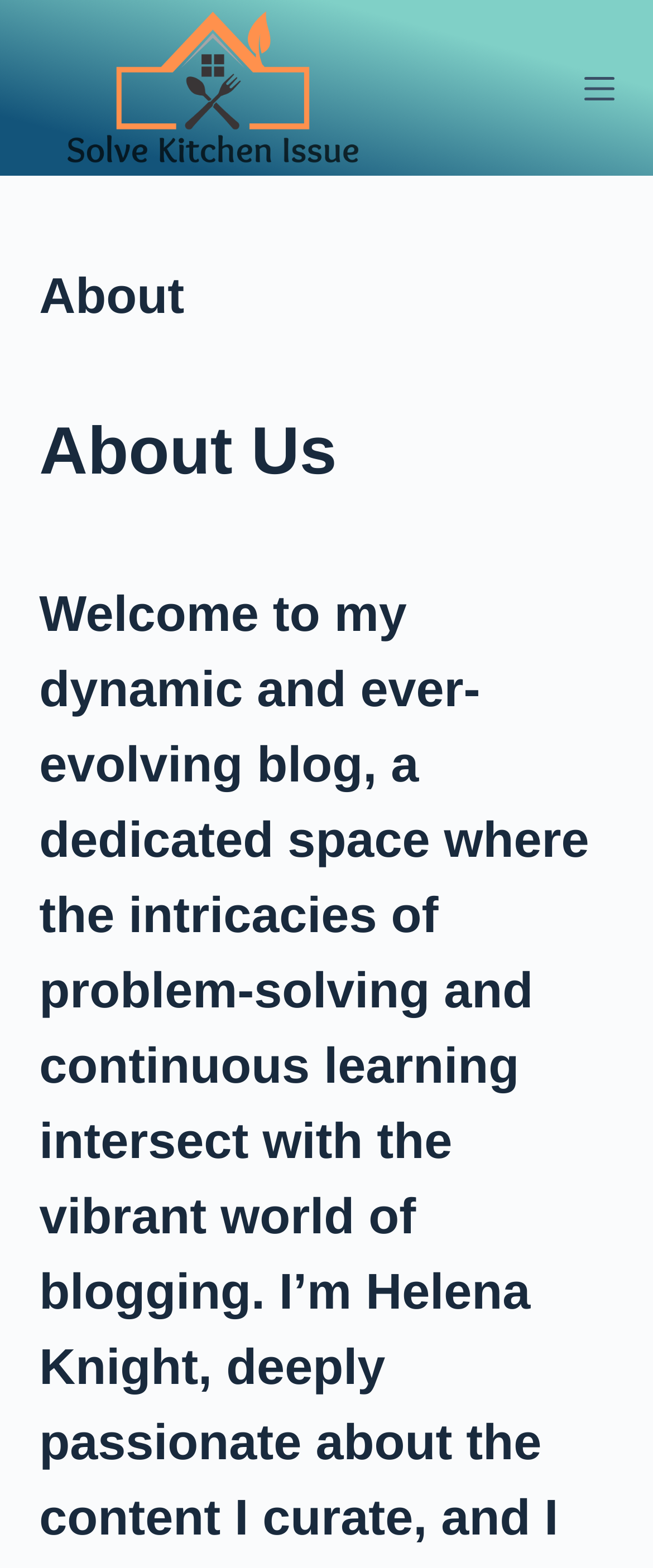Is there a 'Skip to content' link on the webpage?
Refer to the image and provide a one-word or short phrase answer.

Yes